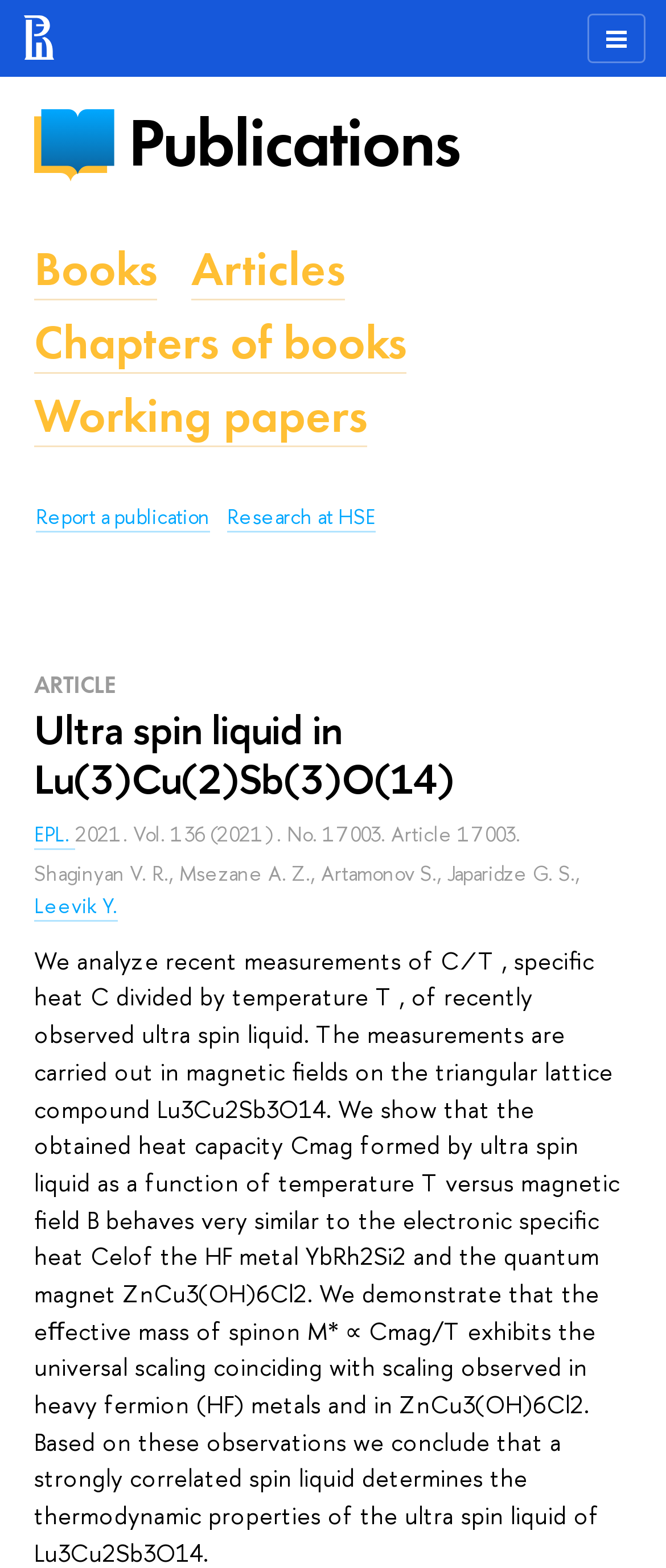Respond to the question below with a single word or phrase:
What is the journal name of this article?

EPL